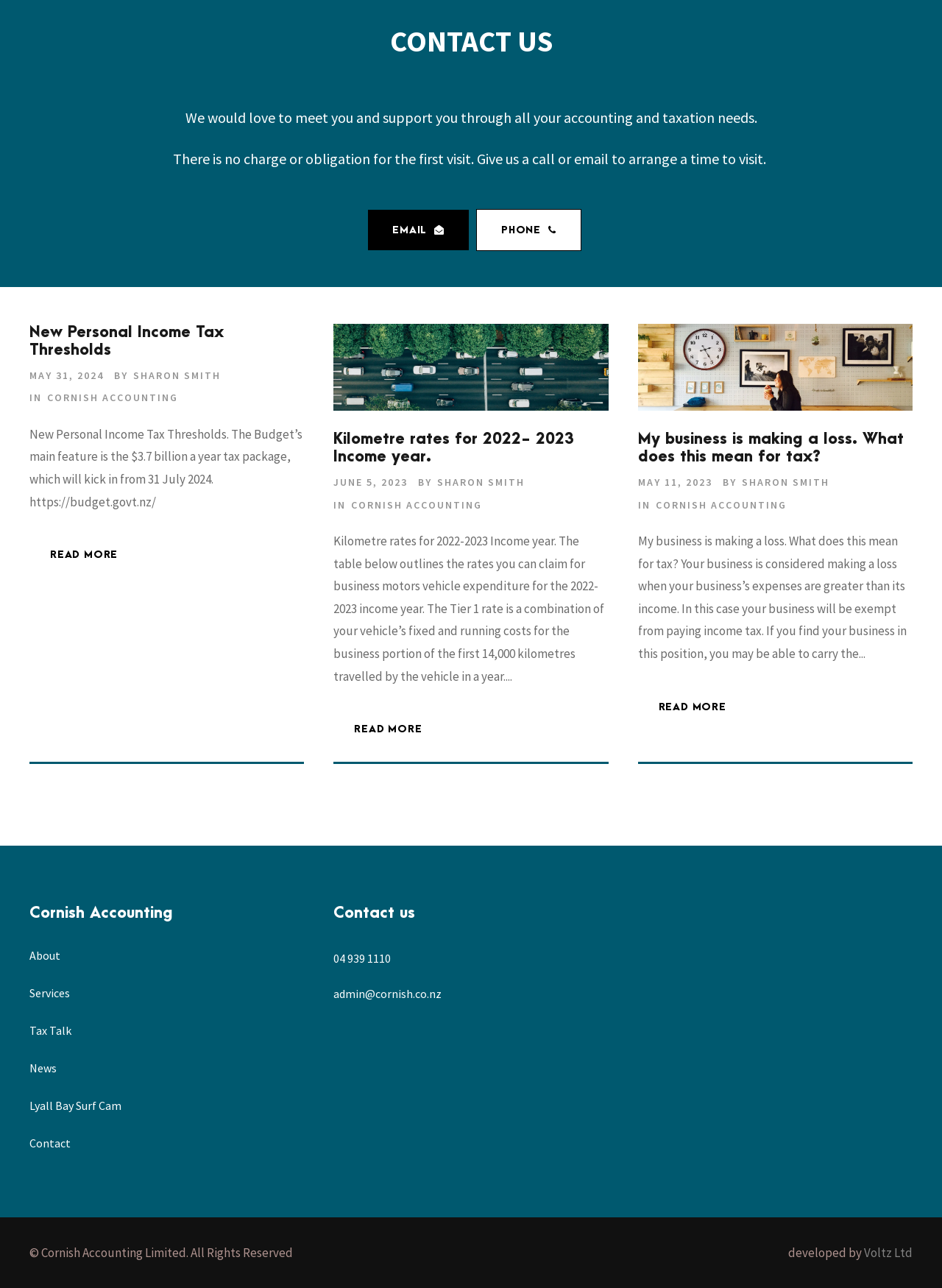Determine the bounding box coordinates of the area to click in order to meet this instruction: "Click the 'EMAIL' link".

[0.391, 0.163, 0.498, 0.194]